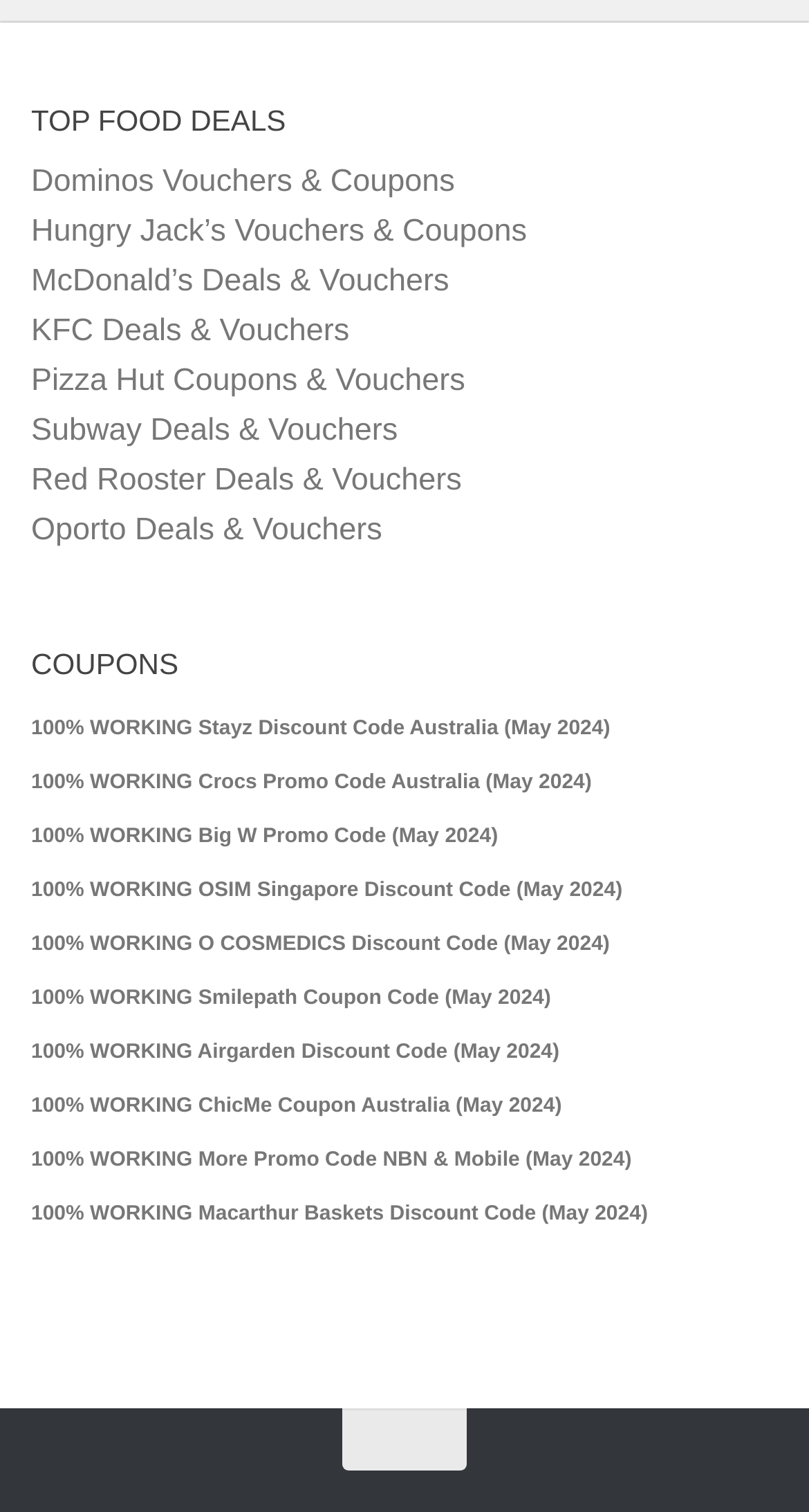What is the first coupon listed?
Use the information from the screenshot to give a comprehensive response to the question.

I looked at the links under the 'COUPONS' heading and found that the first one is '100% WORKING Stayz Discount Code Australia (May 2024)'.